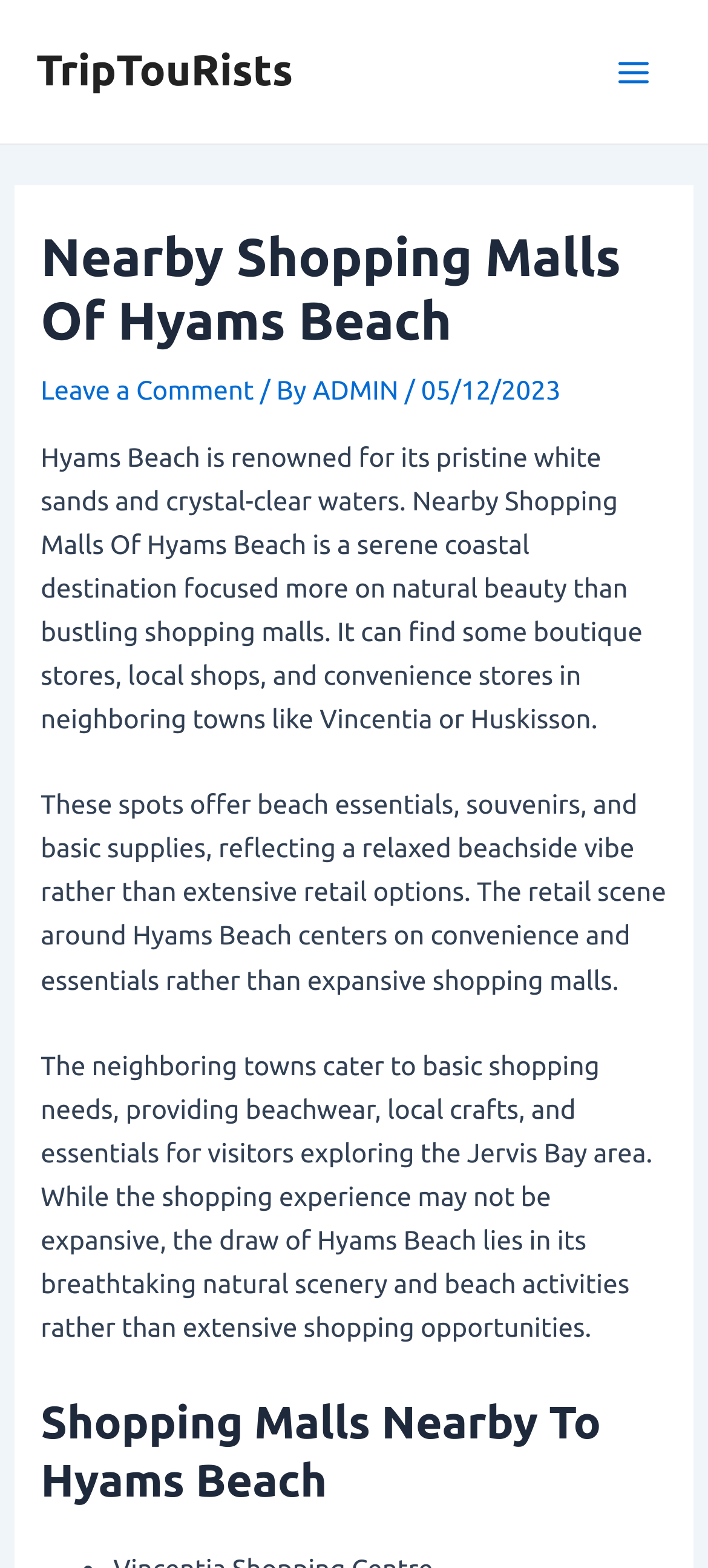Use one word or a short phrase to answer the question provided: 
What is the focus of the retail scene around Hyams Beach?

convenience and essentials